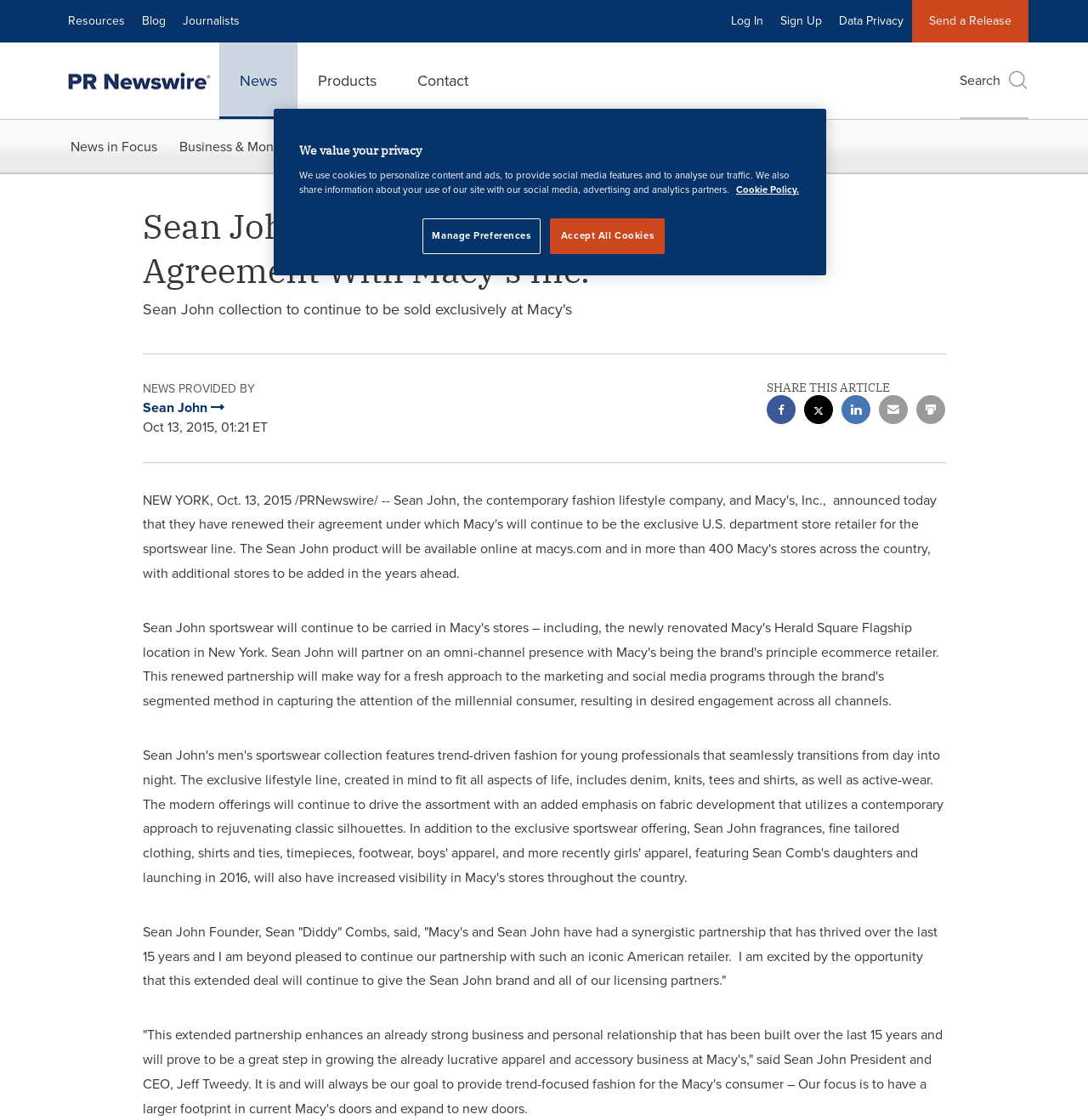What is the name of the fashion lifestyle company? Analyze the screenshot and reply with just one word or a short phrase.

Sean John